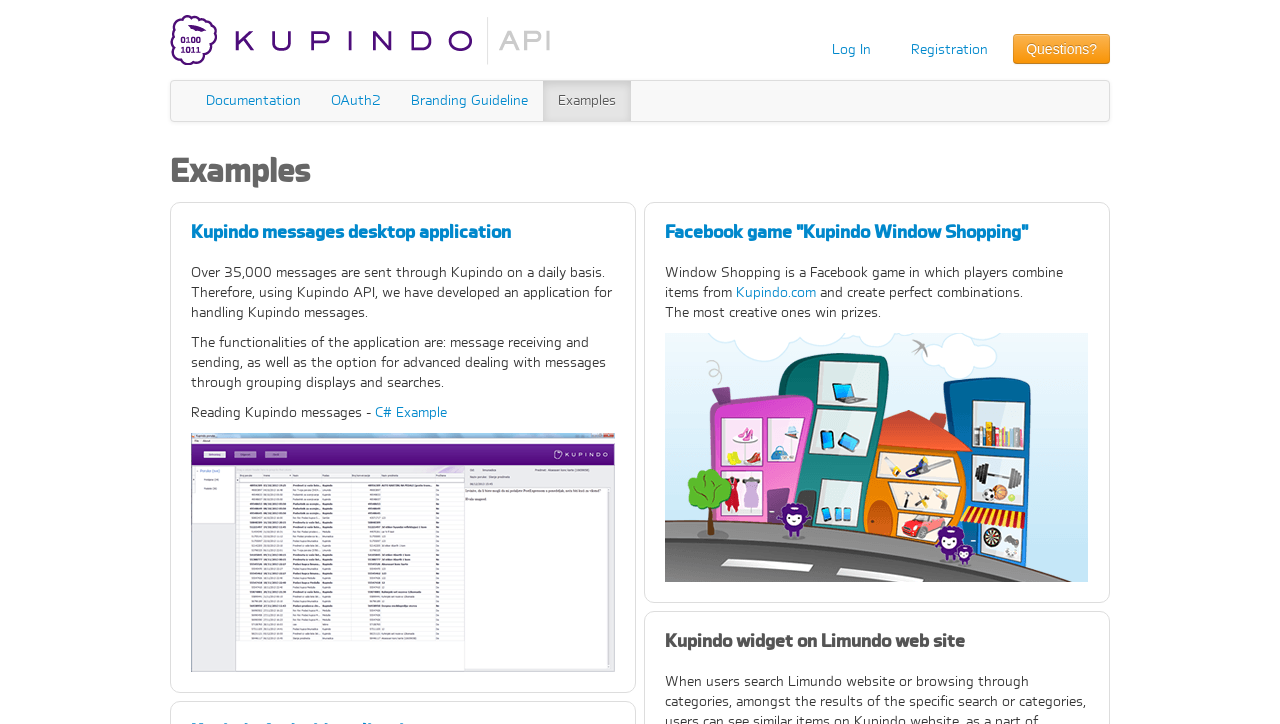Please identify the bounding box coordinates of where to click in order to follow the instruction: "Check 'C# Example'".

[0.293, 0.559, 0.349, 0.58]